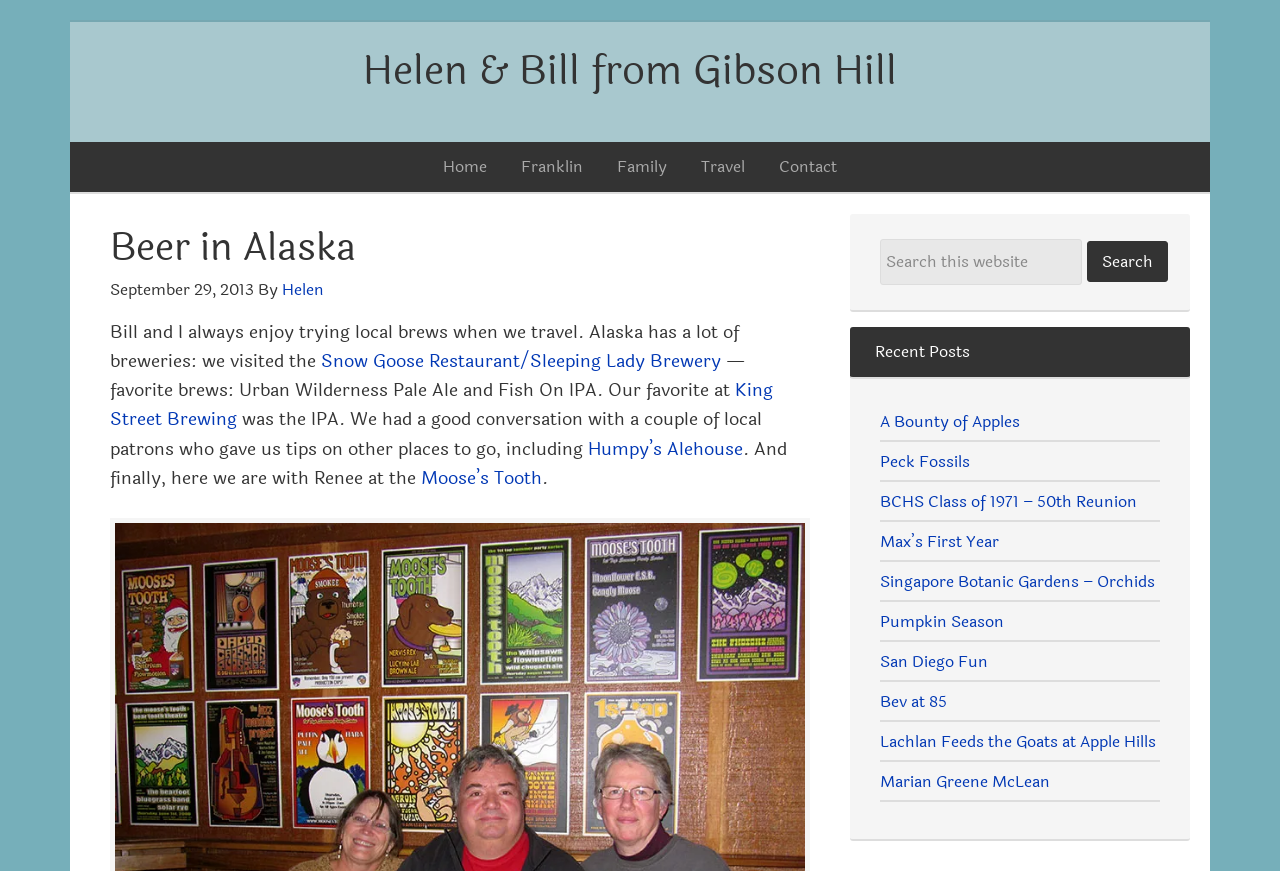Identify the bounding box coordinates of the area that should be clicked in order to complete the given instruction: "Go to the Home page". The bounding box coordinates should be four float numbers between 0 and 1, i.e., [left, top, right, bottom].

[0.334, 0.163, 0.392, 0.22]